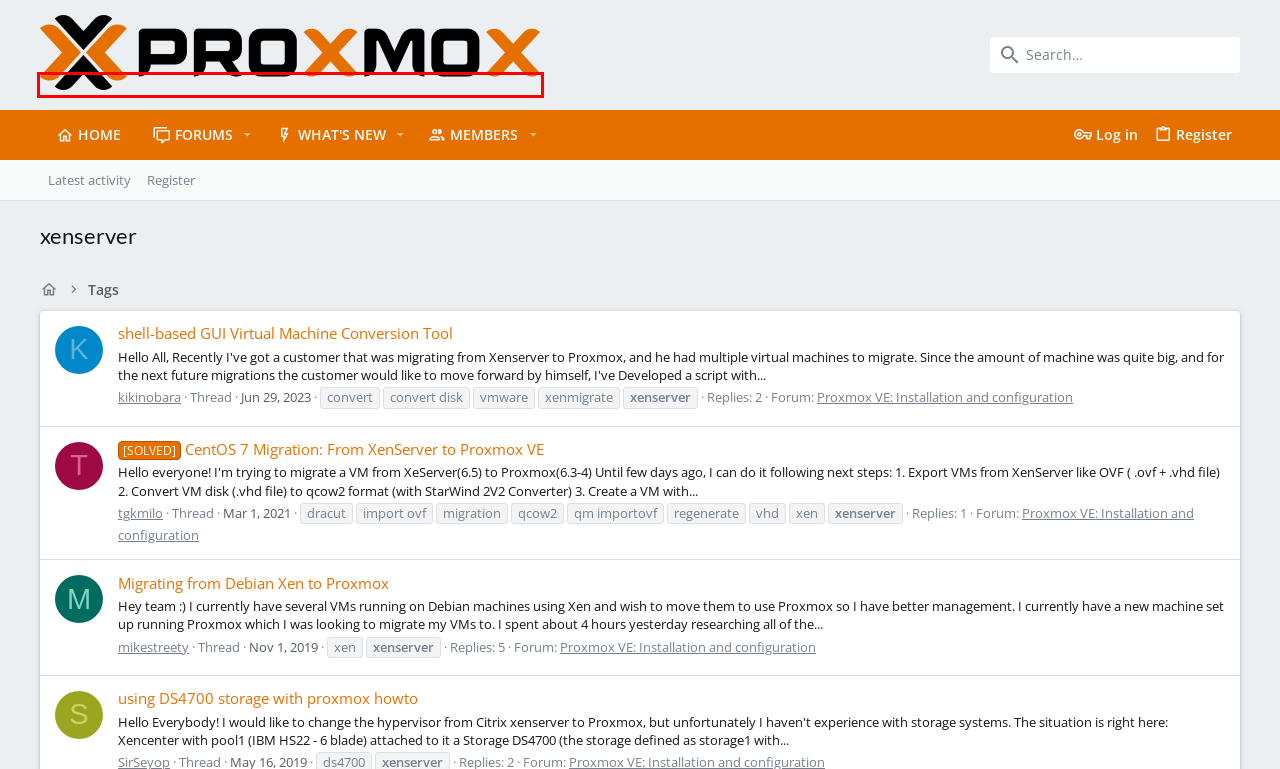Look at the screenshot of the webpage and find the element within the red bounding box. Choose the webpage description that best fits the new webpage that will appear after clicking the element. Here are the candidates:
A. Proxmox Support Forum
B. Bugzilla Main Page
C. About Proxmox Server Solutions GmbH
D. Privacy Policy - Proxmox
E. Proxmox Server Solutions GmbH - Support Portal
F. Proxmox VE
G. Contact us - Proxmox
H. git.proxmox.com Git

A